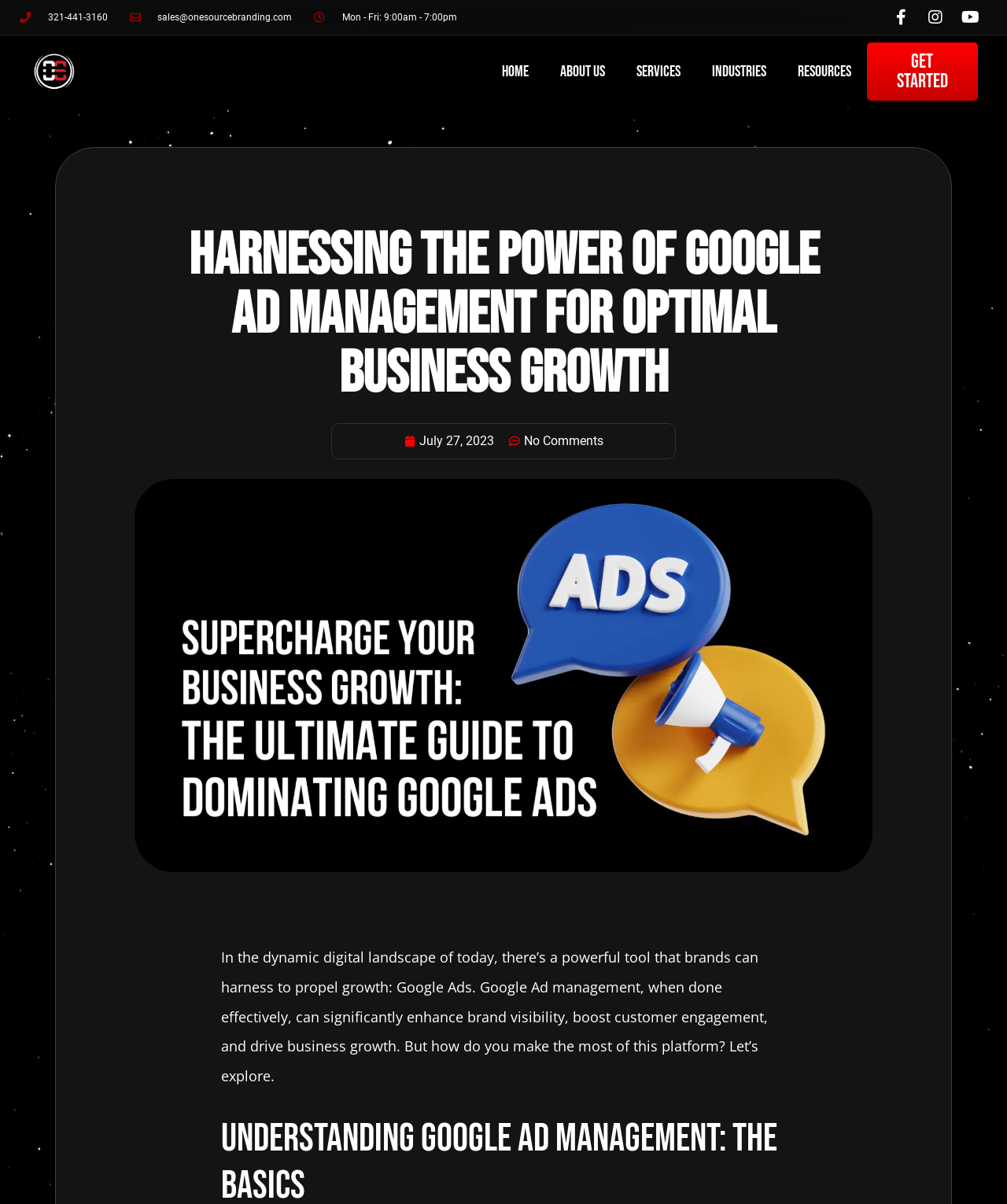Find the bounding box coordinates of the clickable element required to execute the following instruction: "Visit Facebook page". Provide the coordinates as four float numbers between 0 and 1, i.e., [left, top, right, bottom].

[0.877, 0.0, 0.912, 0.029]